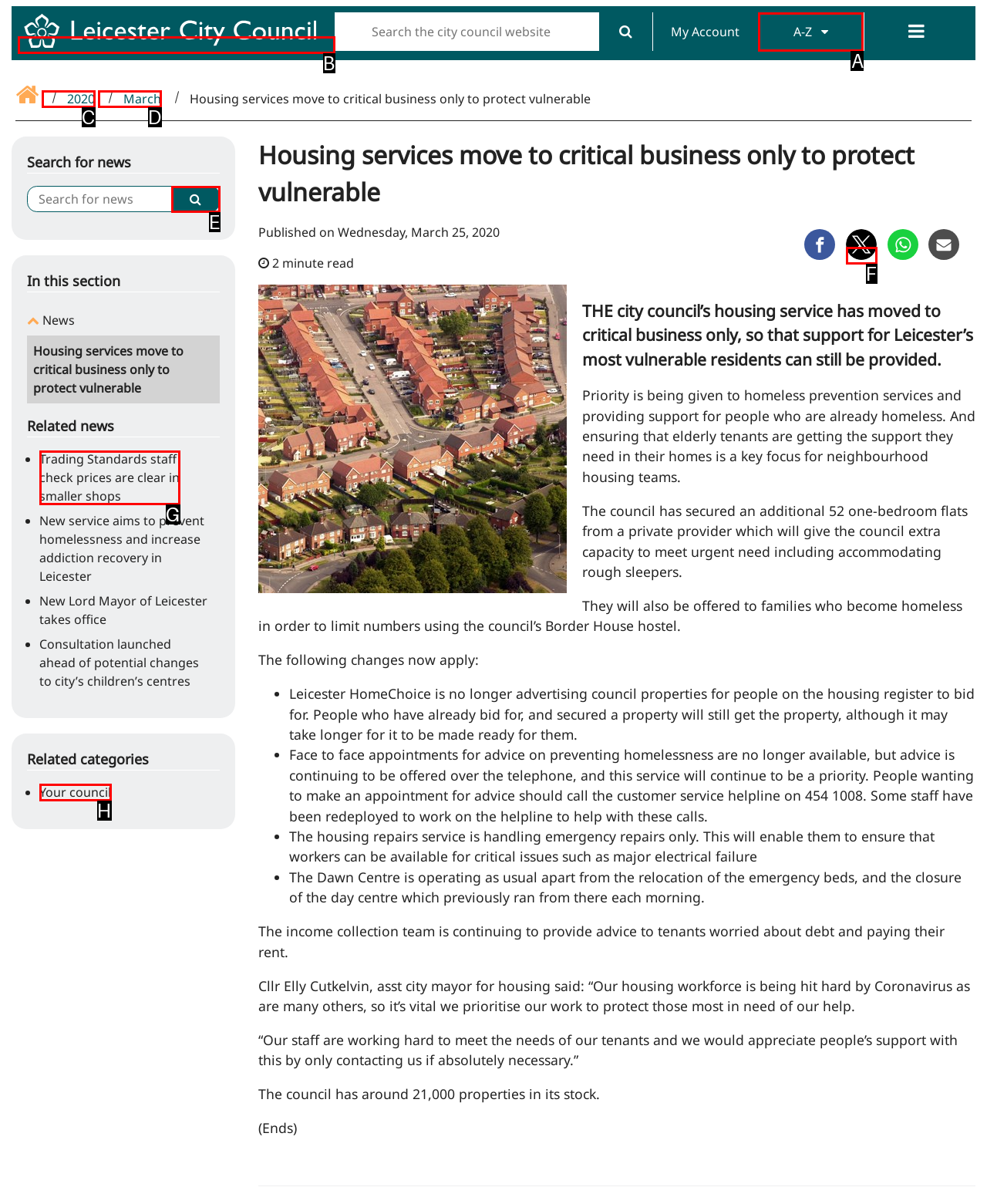Tell me which one HTML element best matches the description: Share on Twitter
Answer with the option's letter from the given choices directly.

F